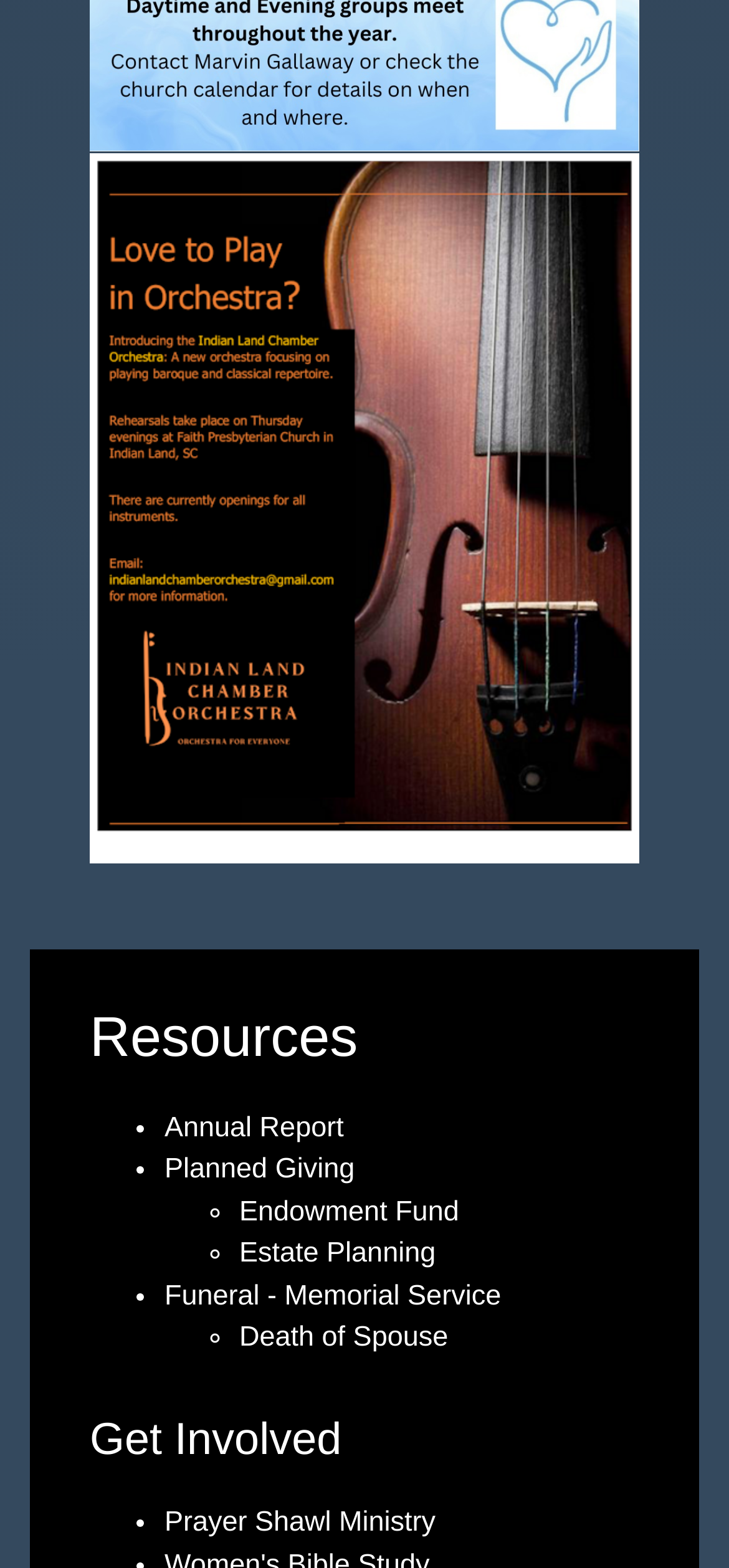Determine the bounding box coordinates of the section to be clicked to follow the instruction: "Go to Worship Team Meeting". The coordinates should be given as four float numbers between 0 and 1, formatted as [left, top, right, bottom].

[0.095, 0.407, 0.513, 0.427]